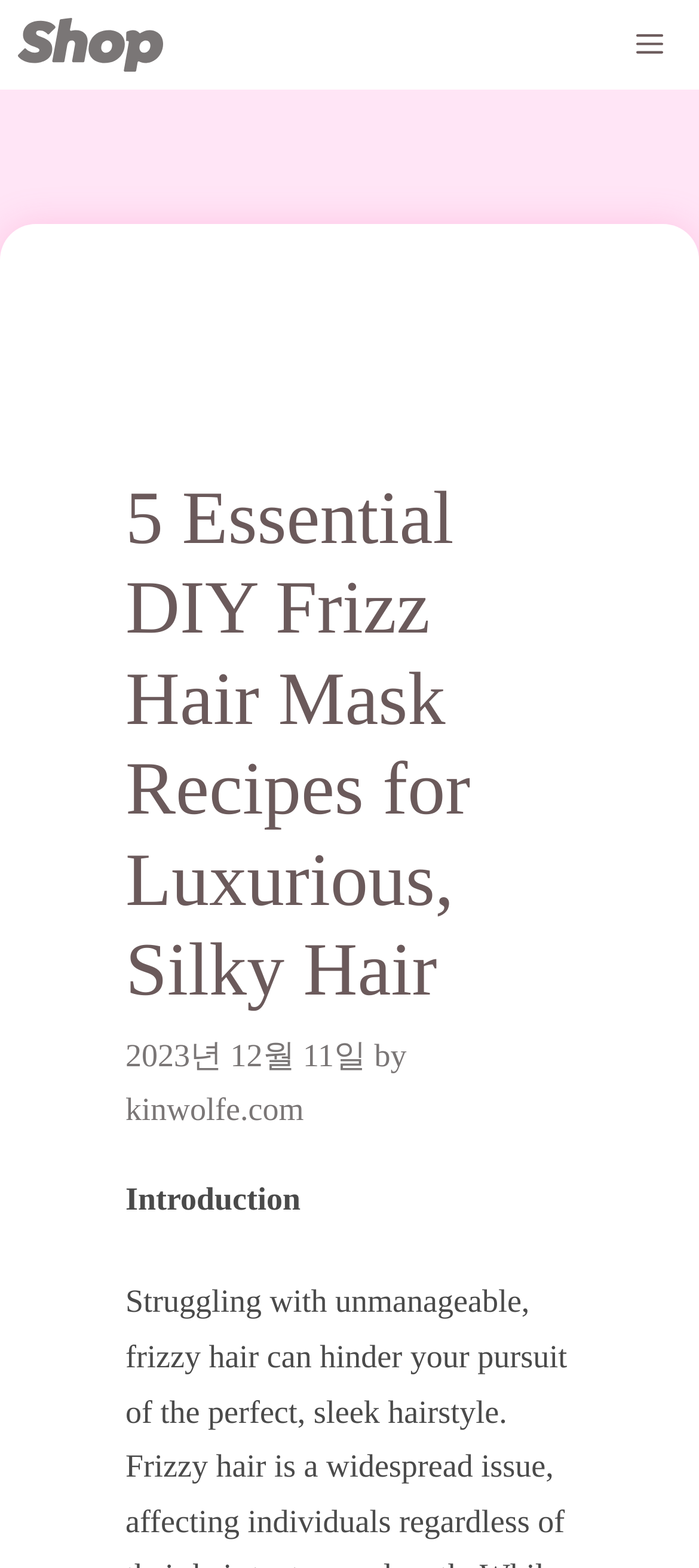Based on the provided description, "title="Sun-Kissed Beauty"", find the bounding box of the corresponding UI element in the screenshot.

[0.026, 0.0, 0.233, 0.057]